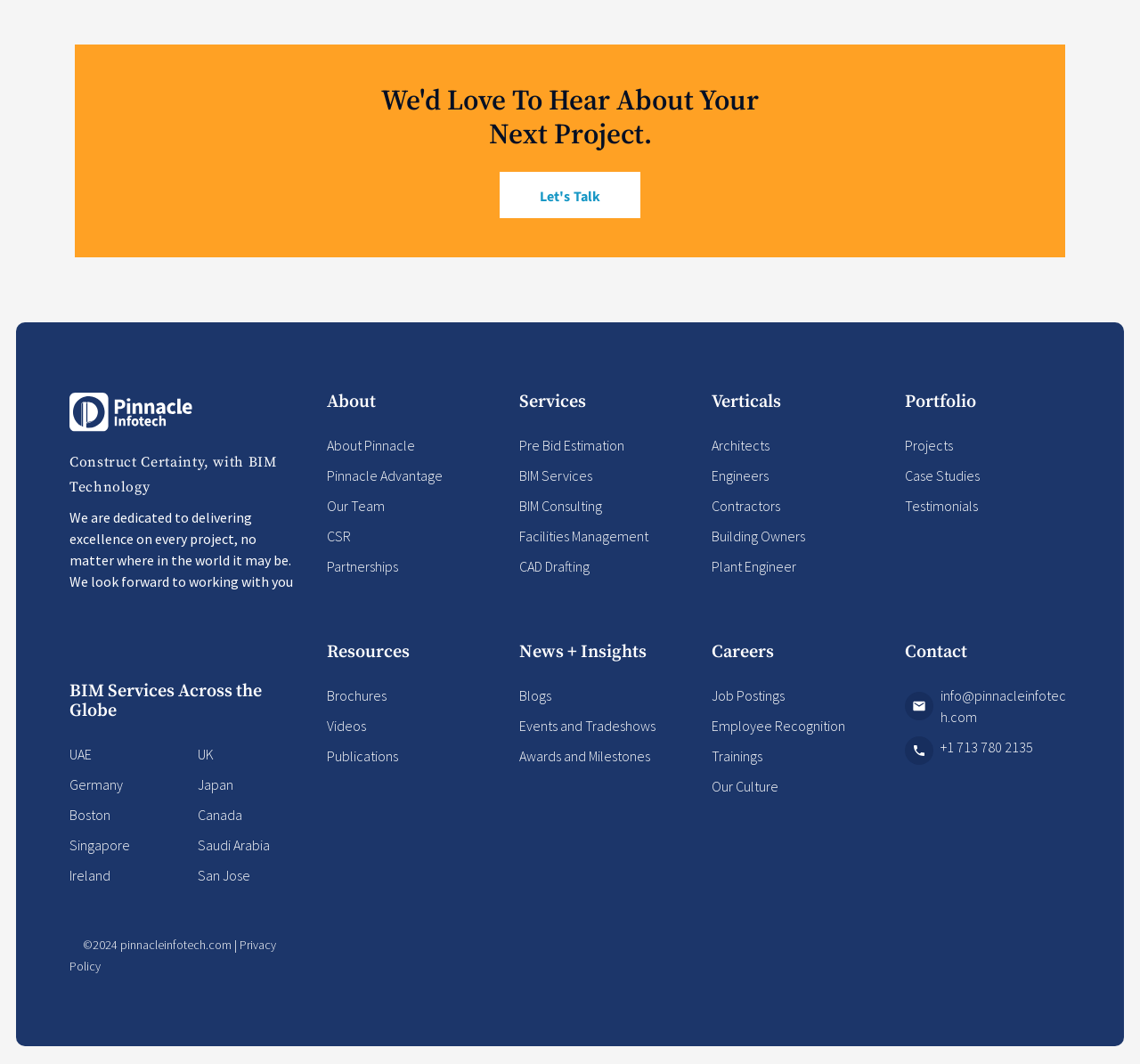Please give a succinct answer using a single word or phrase:
What is the company's slogan?

Construct Certainty, with BIM Technology